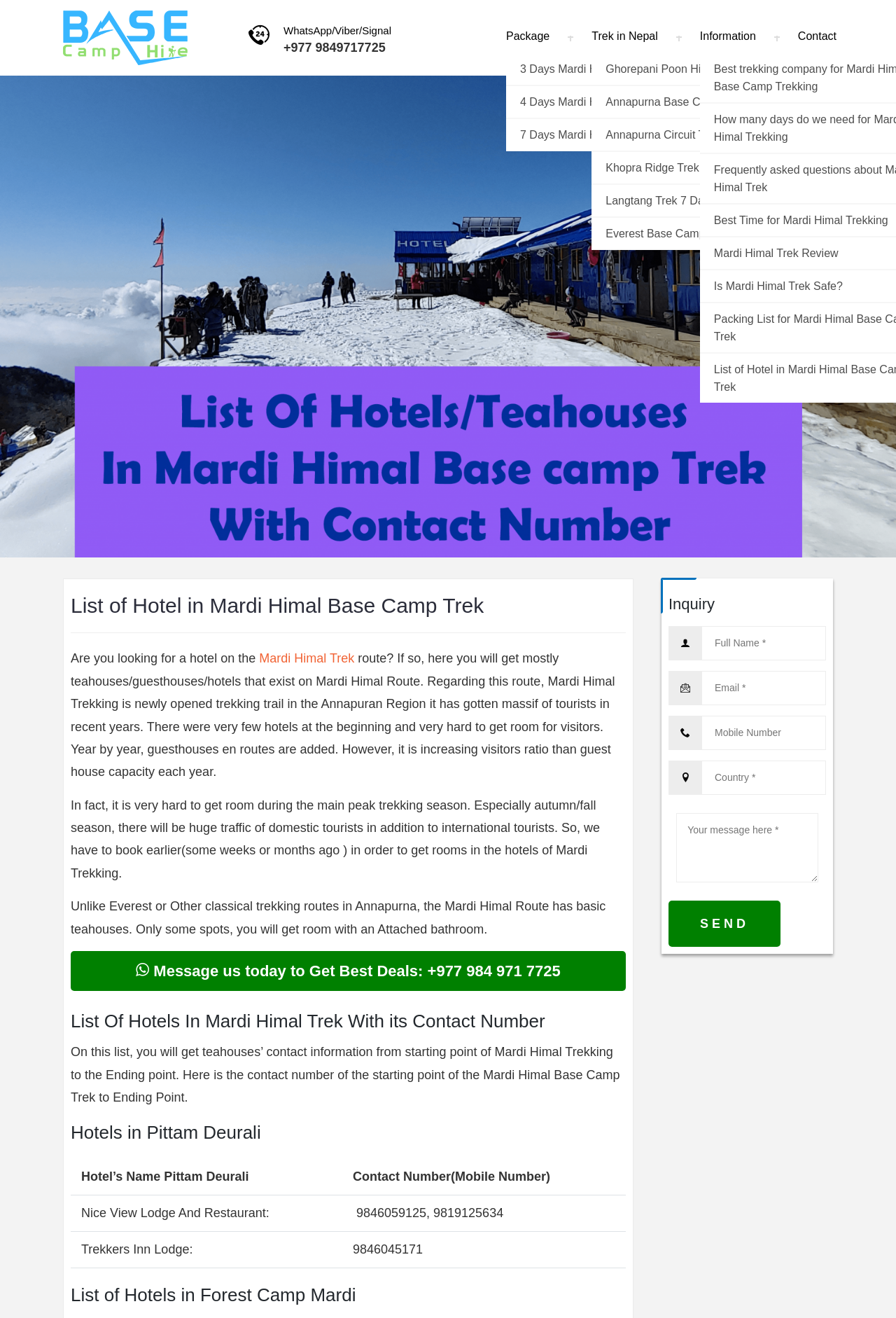Provide the bounding box coordinates for the area that should be clicked to complete the instruction: "Fill in the contact form".

[0.746, 0.475, 0.922, 0.718]